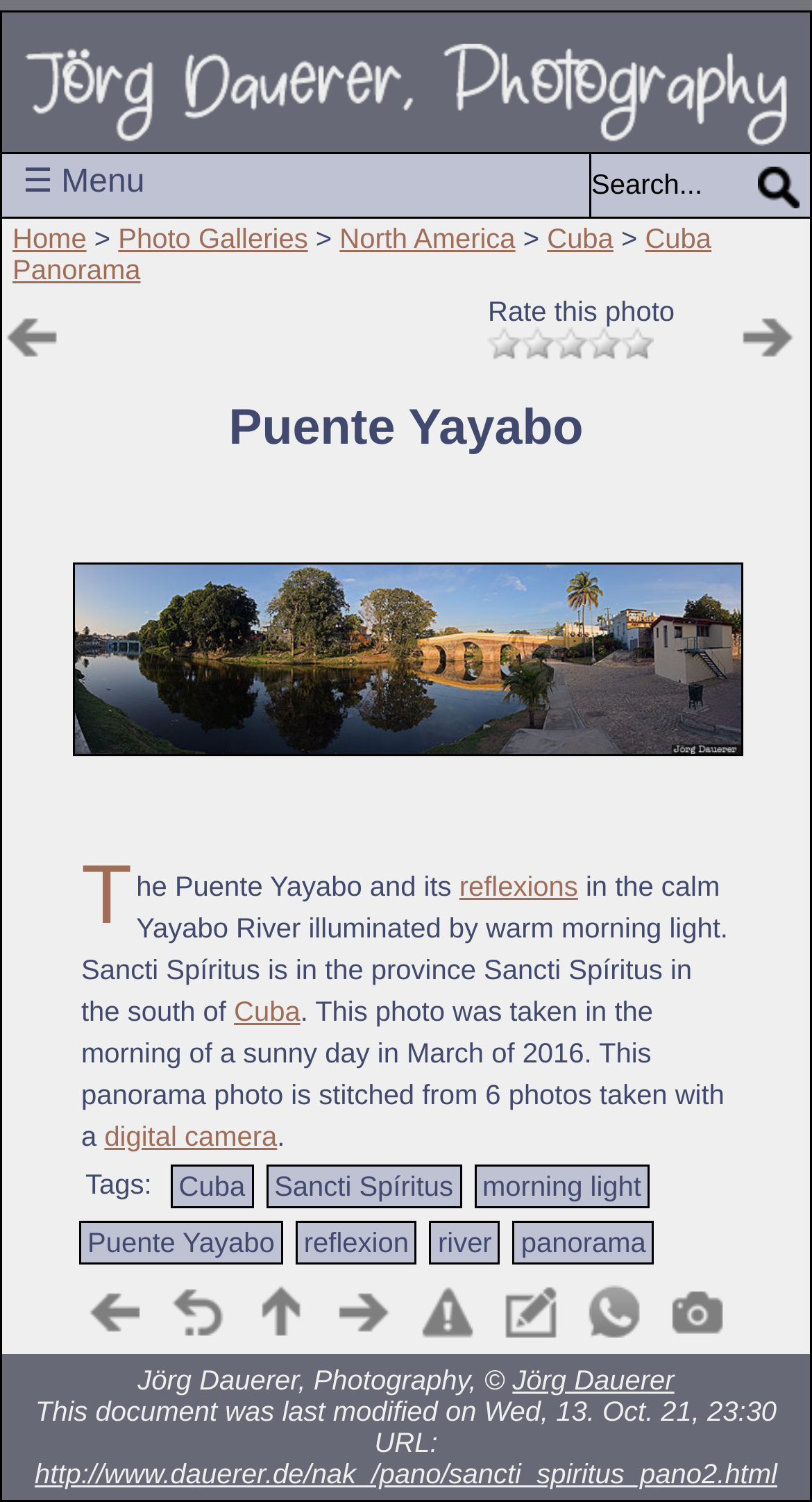Using the details from the image, please elaborate on the following question: How many photos were stitched to create the panorama?

The number of photos stitched to create the panorama can be determined by reading the text 'This panorama photo is stitched from 6 photos taken with a digital camera' on the webpage.